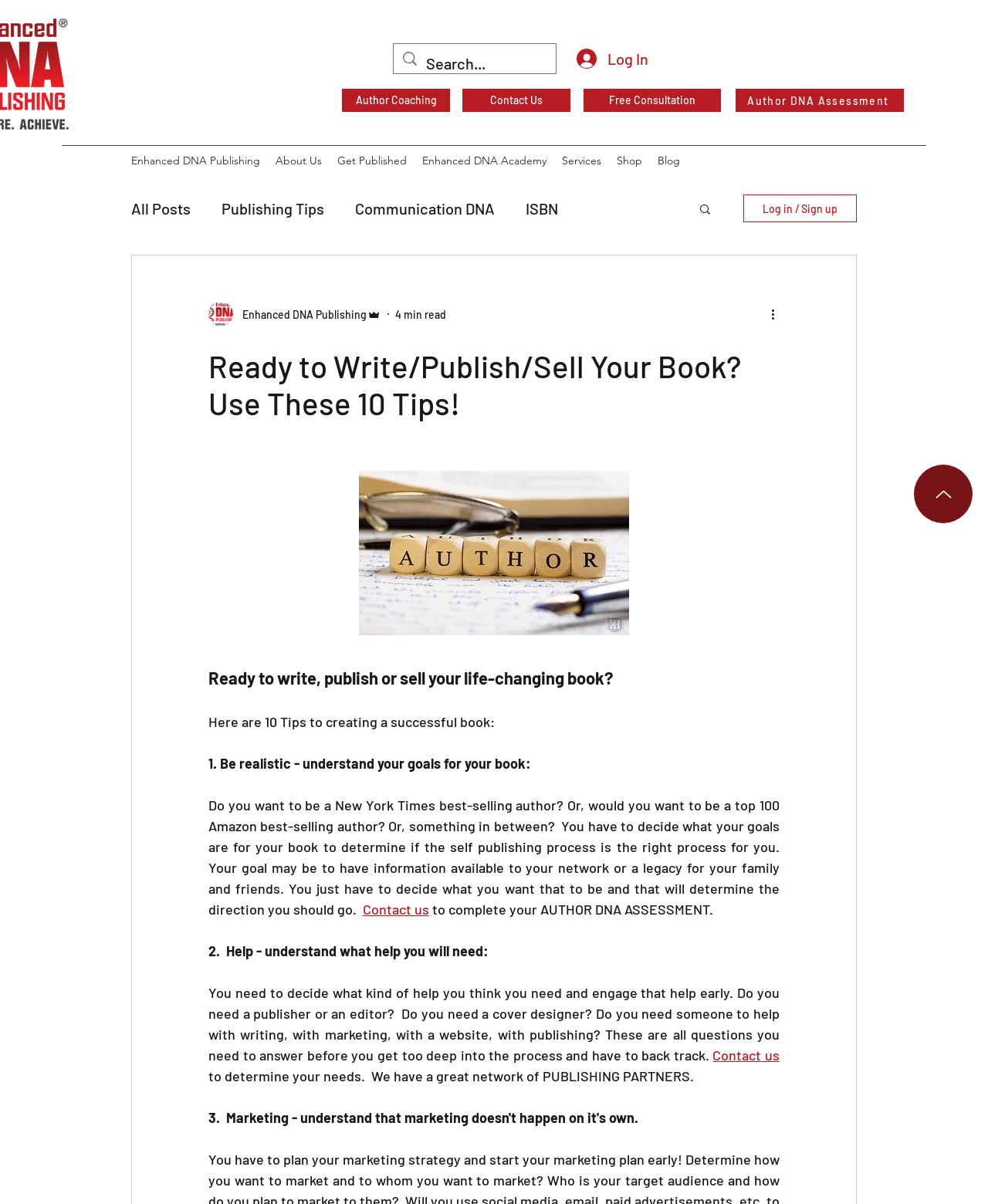Identify the bounding box for the given UI element using the description provided. Coordinates should be in the format (top-left x, top-left y, bottom-right x, bottom-right y) and must be between 0 and 1. Here is the description: Log in / Sign up

[0.752, 0.162, 0.867, 0.185]